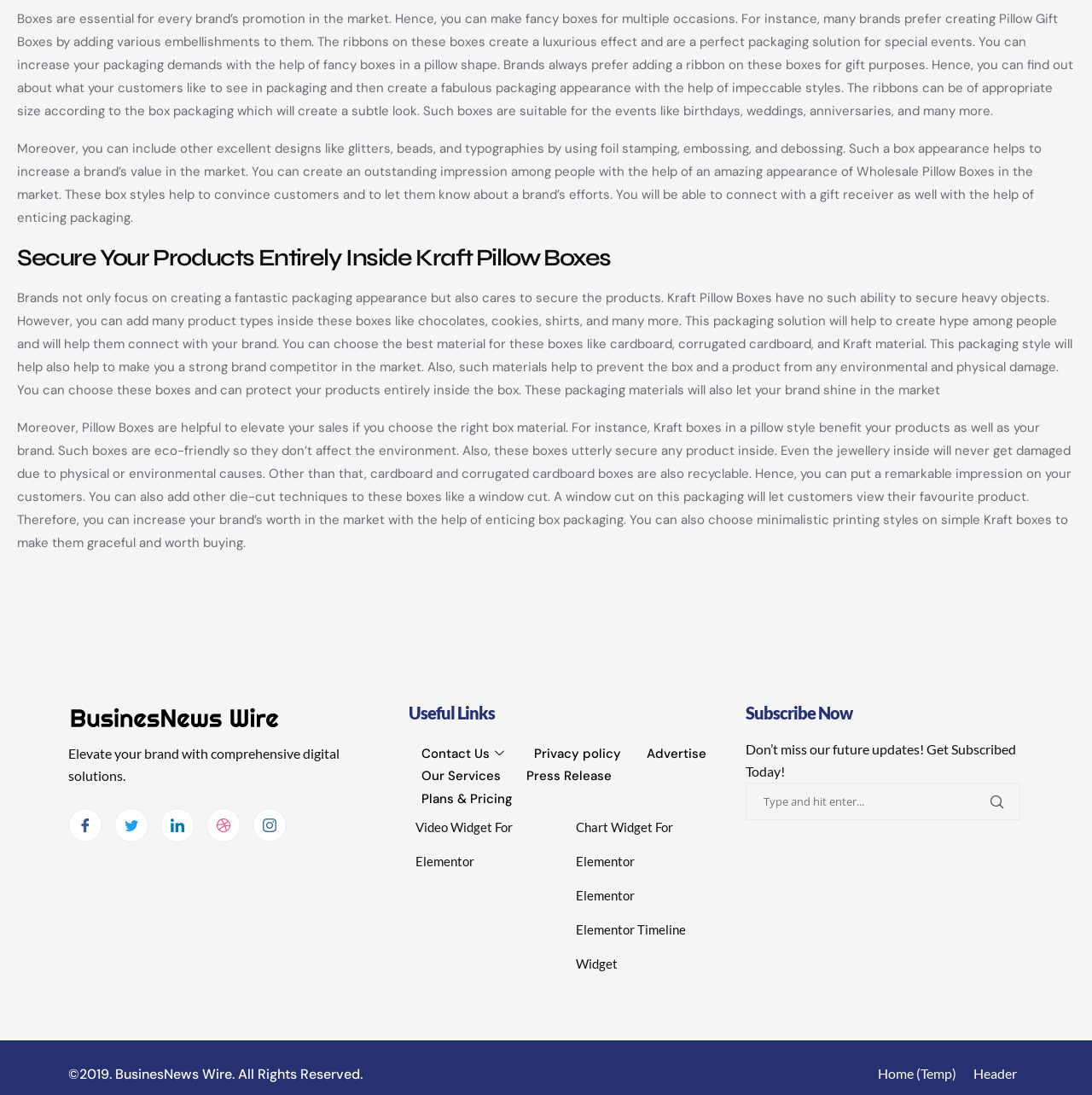Please find the bounding box coordinates for the clickable element needed to perform this instruction: "Click the Twitter link".

[0.105, 0.738, 0.136, 0.769]